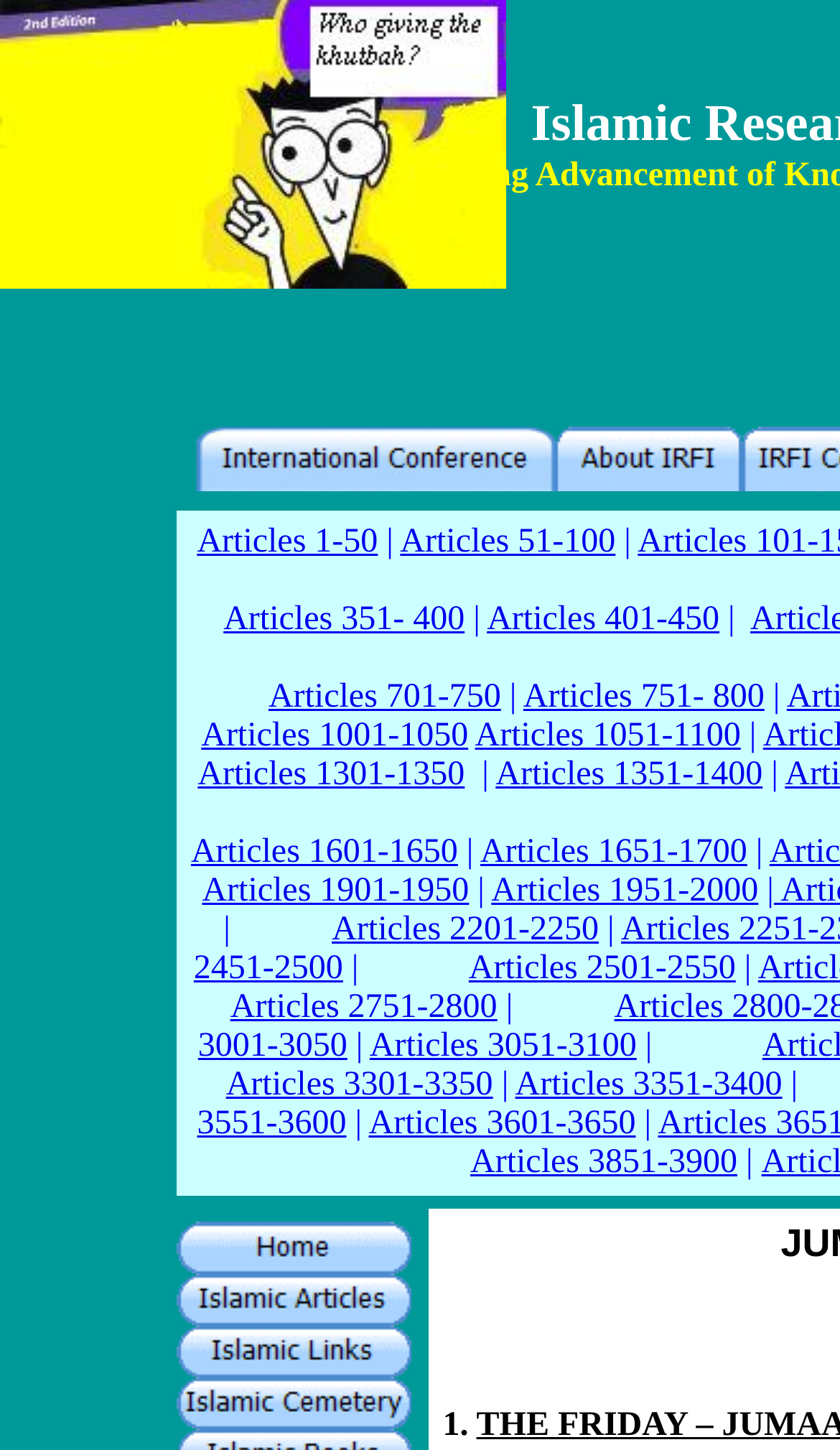Please identify the bounding box coordinates of the element that needs to be clicked to execute the following command: "Visit Articles 1-50 page". Provide the bounding box using four float numbers between 0 and 1, formatted as [left, top, right, bottom].

[0.235, 0.361, 0.45, 0.386]